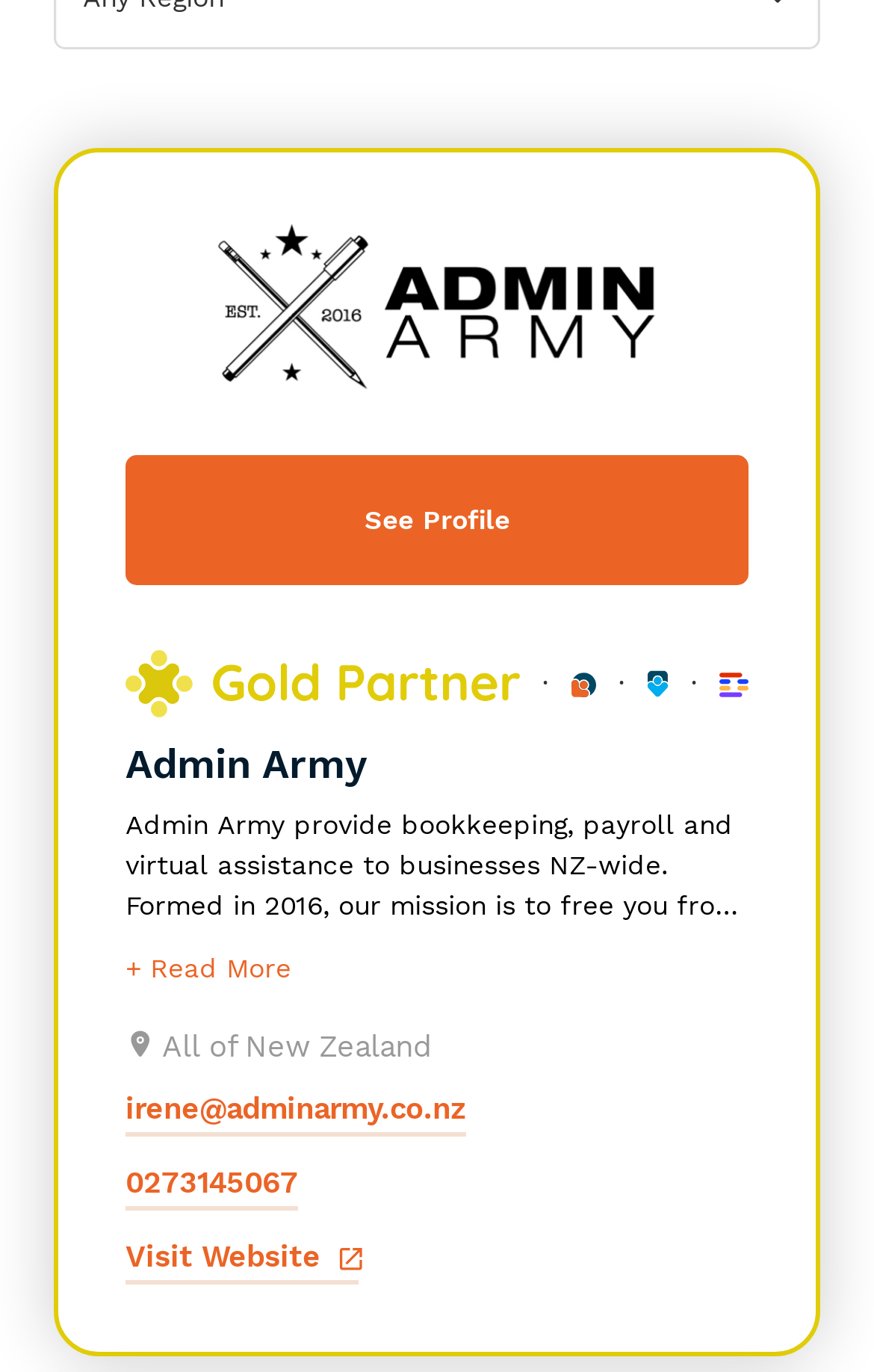Determine the bounding box coordinates in the format (top-left x, top-left y, bottom-right x, bottom-right y). Ensure all values are floating point numbers between 0 and 1. Identify the bounding box of the UI element described by: Messaging & Reminders

[0.031, 0.245, 0.969, 0.34]